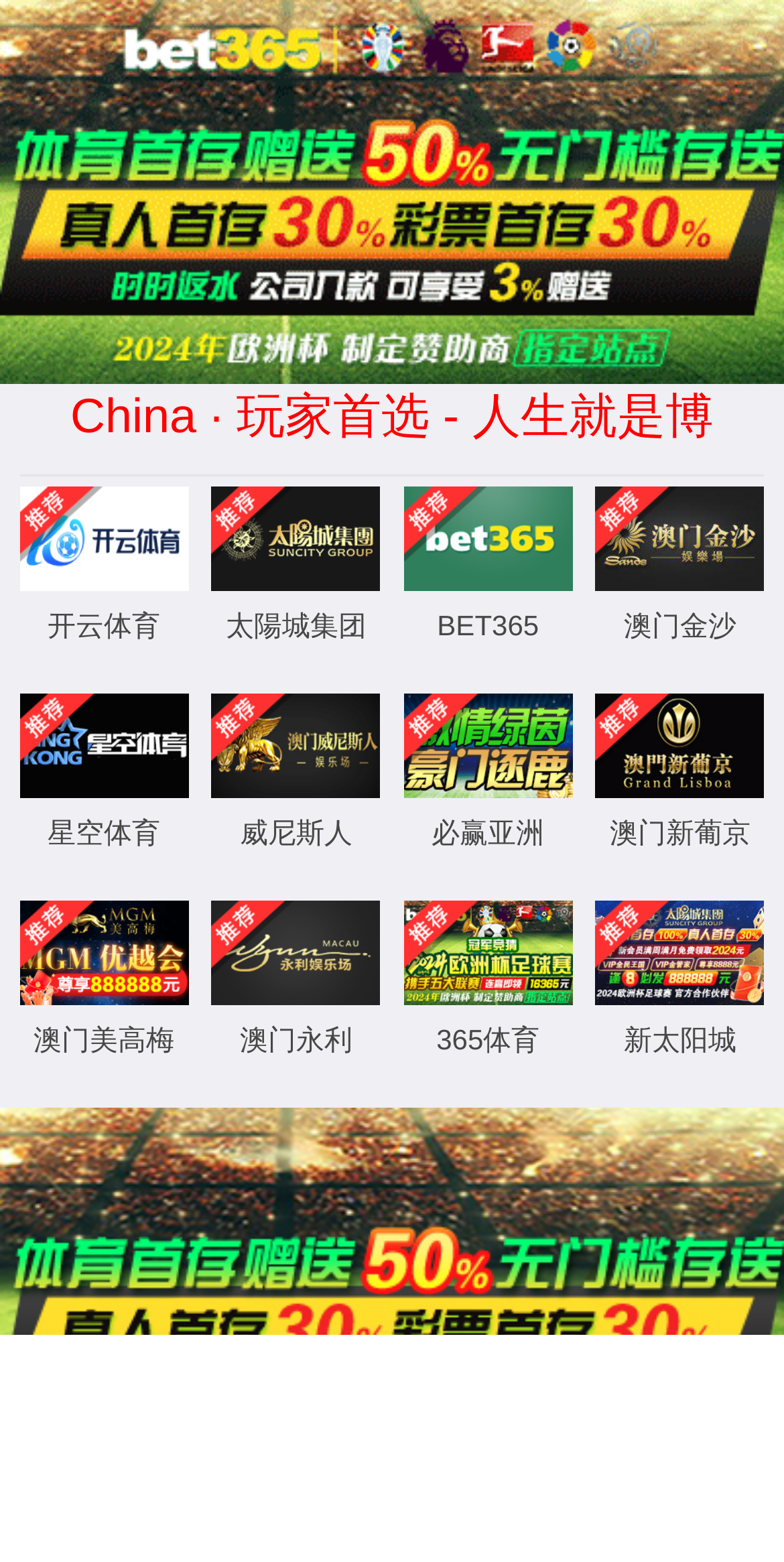Answer the question in one word or a short phrase:
Is there a search bar on the webpage?

No